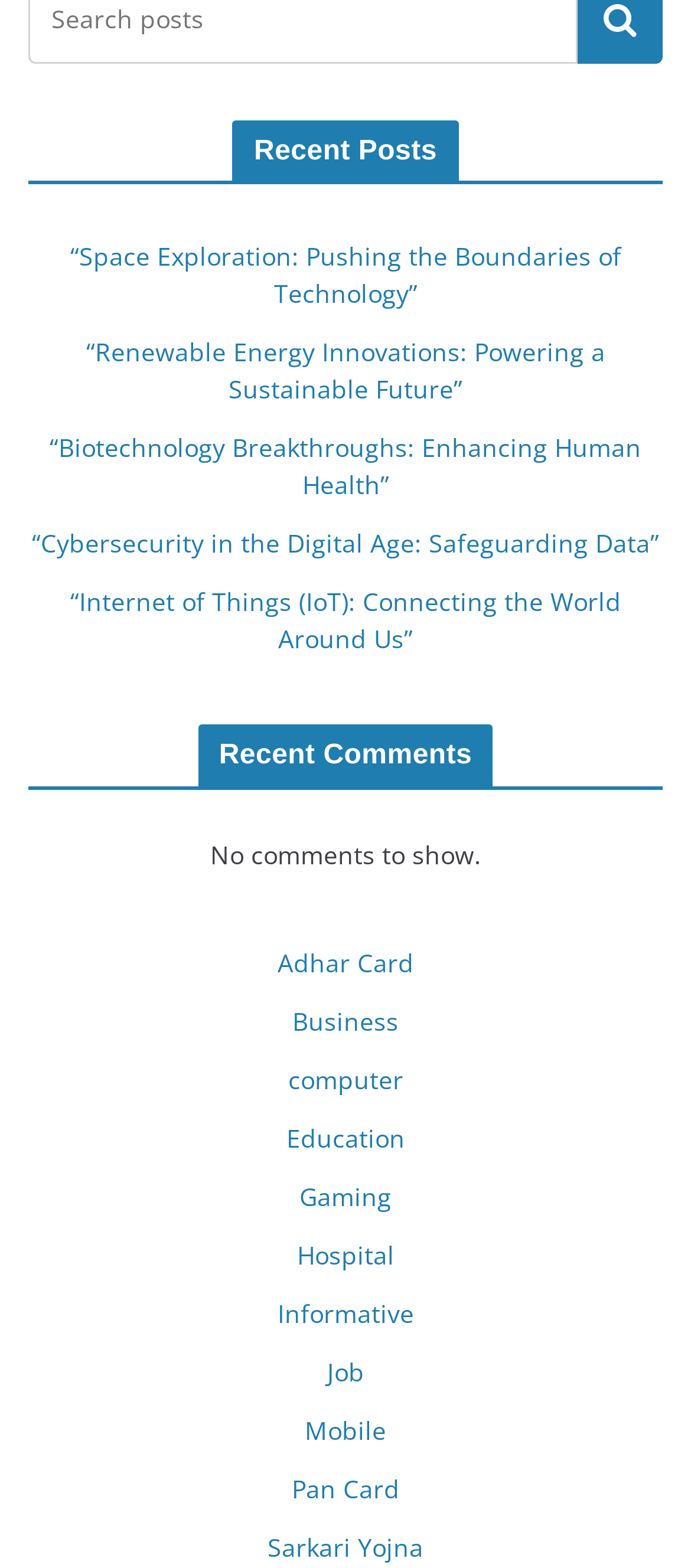What is the title of the first recent post?
Answer the question based on the image using a single word or a brief phrase.

“Space Exploration: Pushing the Boundaries of Technology”